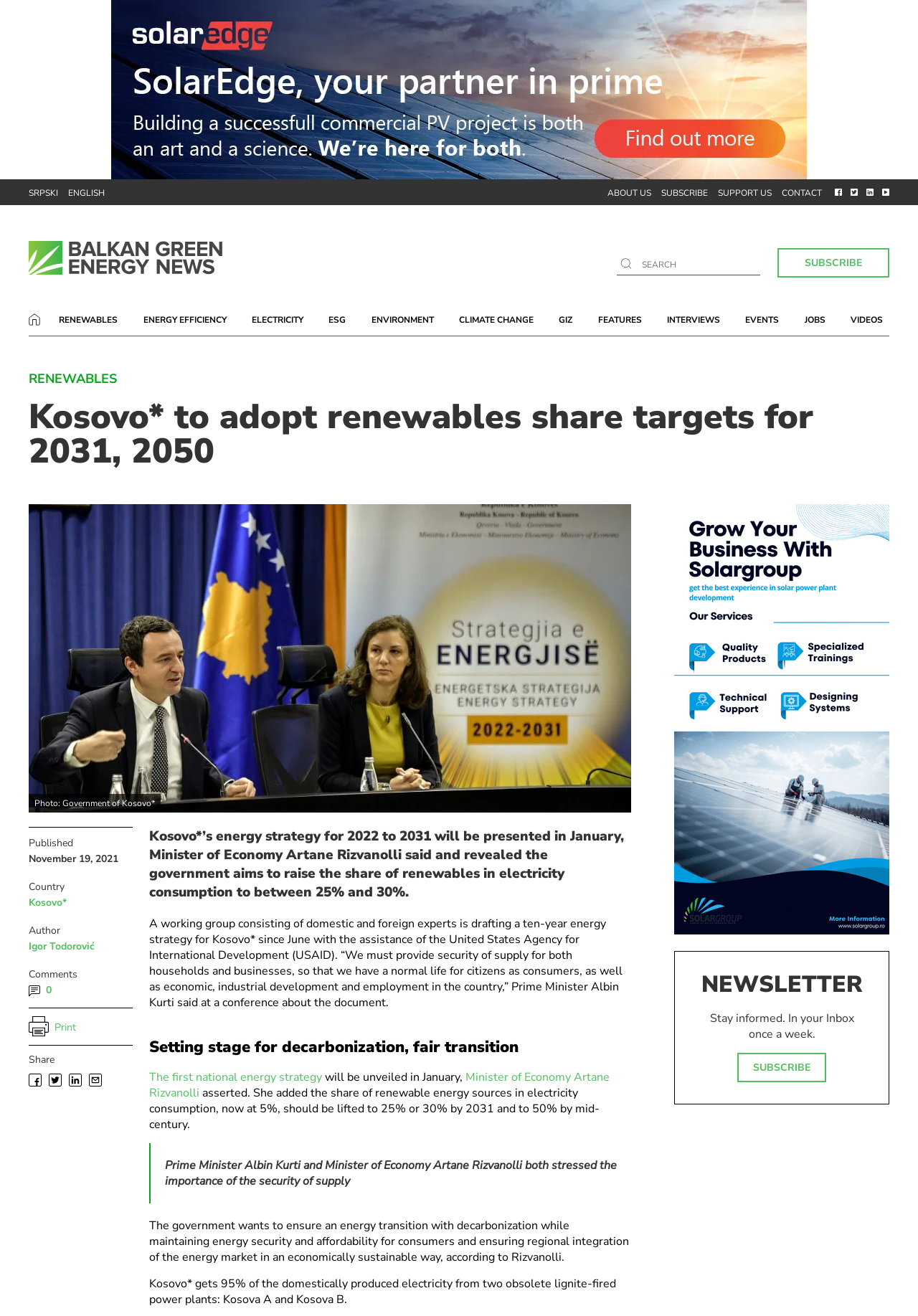Please identify the bounding box coordinates of the element that needs to be clicked to perform the following instruction: "Search for something".

[0.699, 0.196, 0.824, 0.206]